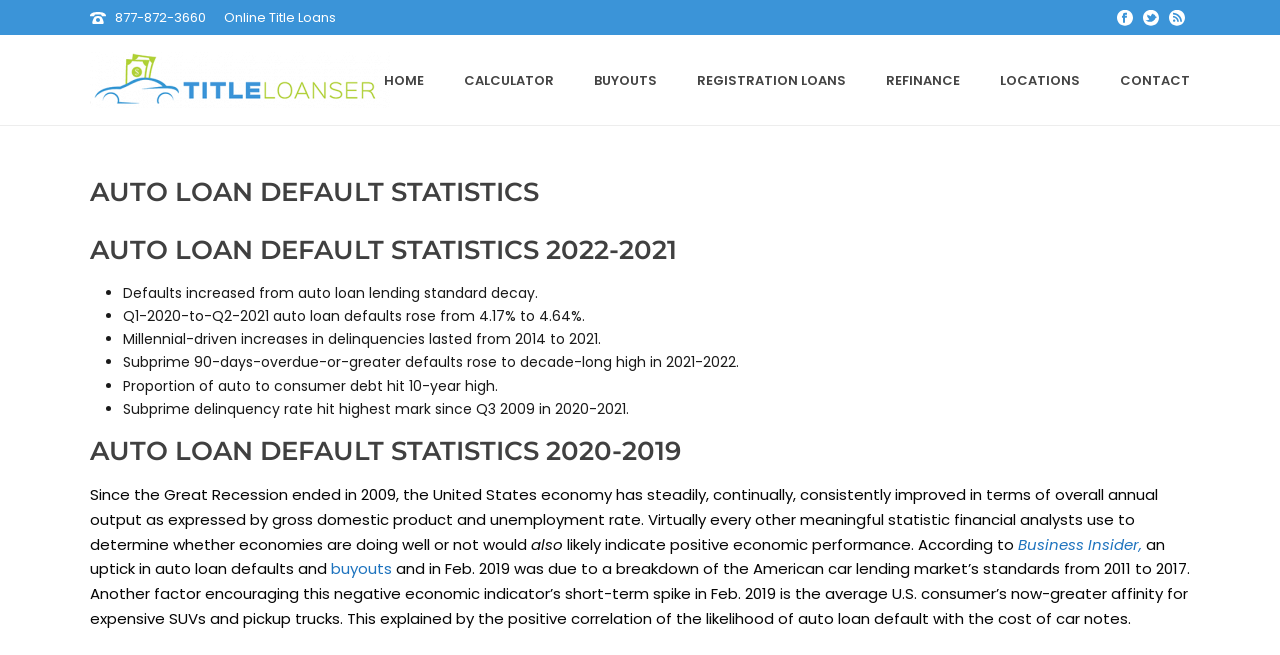Identify the bounding box for the UI element specified in this description: "Business Insider,". The coordinates must be four float numbers between 0 and 1, formatted as [left, top, right, bottom].

[0.795, 0.815, 0.892, 0.847]